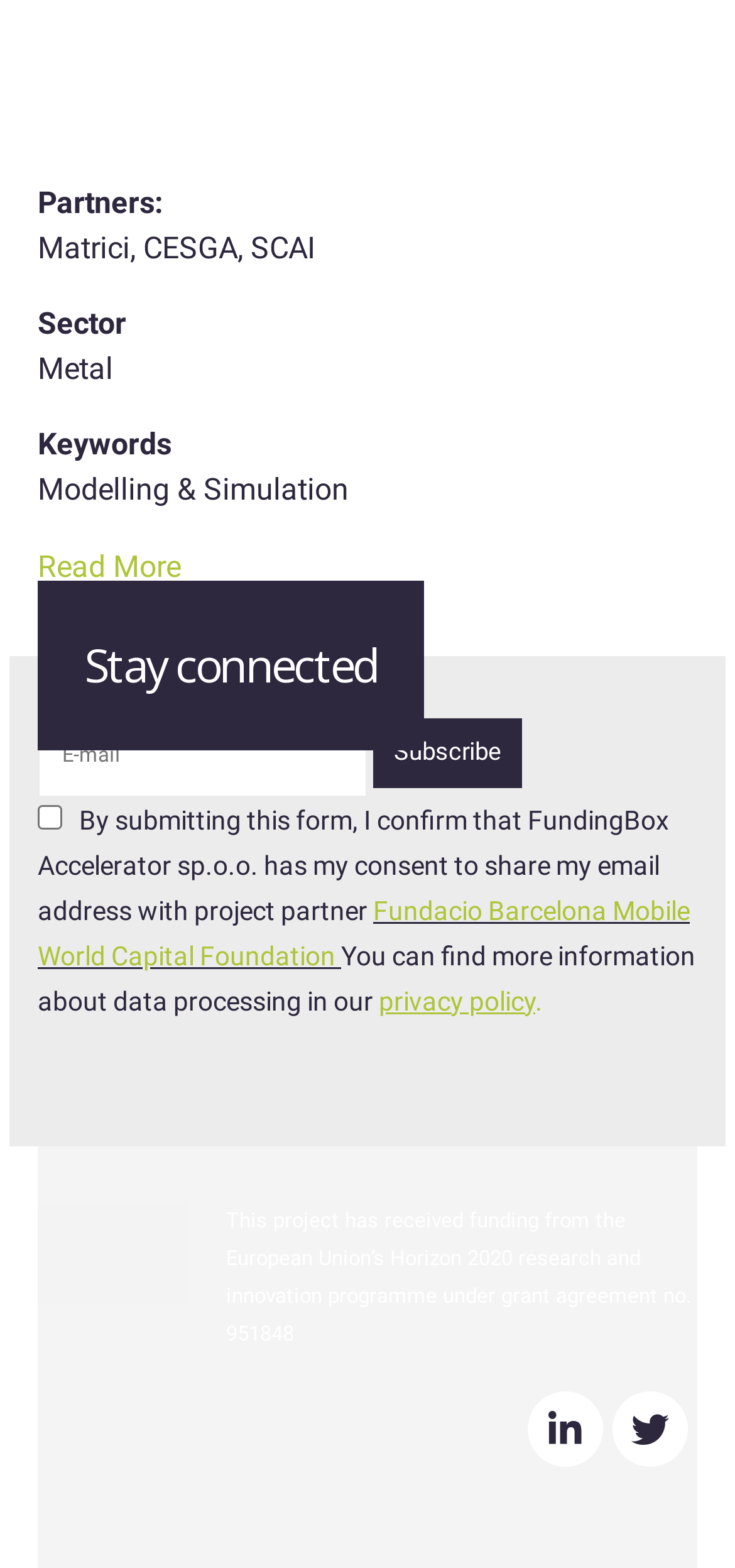Pinpoint the bounding box coordinates of the clickable element to carry out the following instruction: "Subscribe to the newsletter."

[0.508, 0.459, 0.71, 0.503]